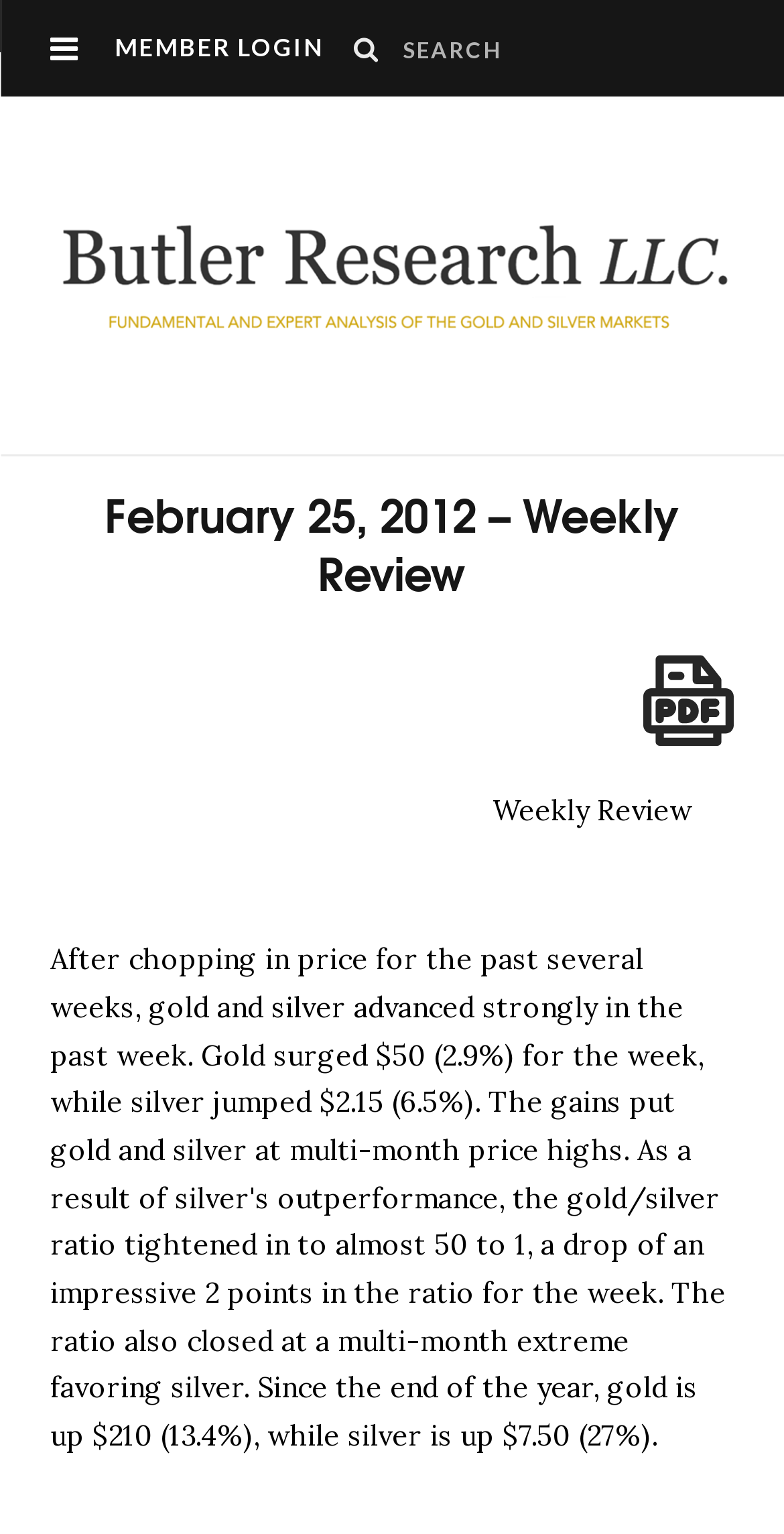Answer succinctly with a single word or phrase:
How many links are there in the header section?

2